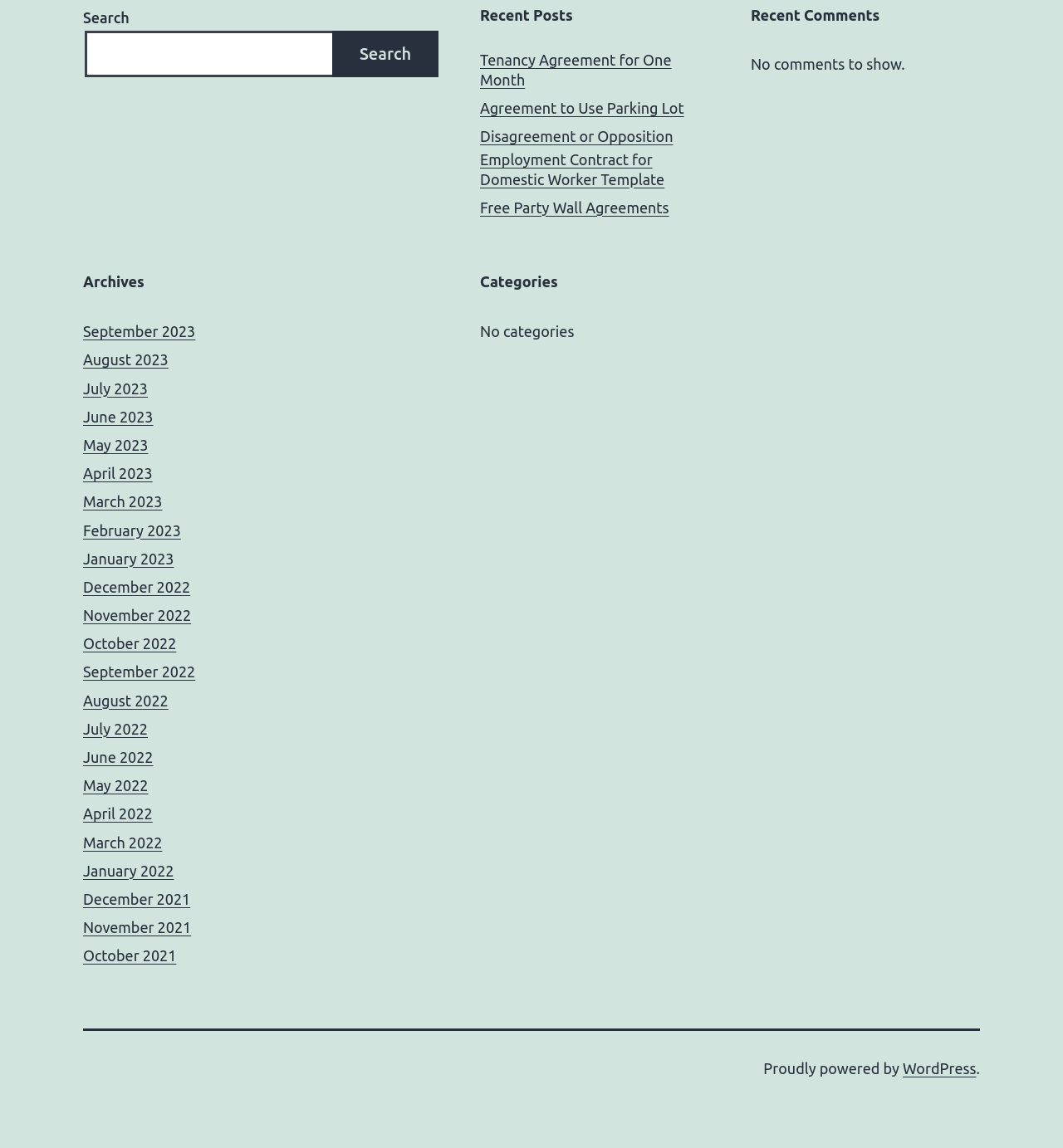Given the element description Search, identify the bounding box coordinates for the UI element on the webpage screenshot. The format should be (top-left x, top-left y, bottom-right x, bottom-right y), with values between 0 and 1.

[0.312, 0.027, 0.413, 0.067]